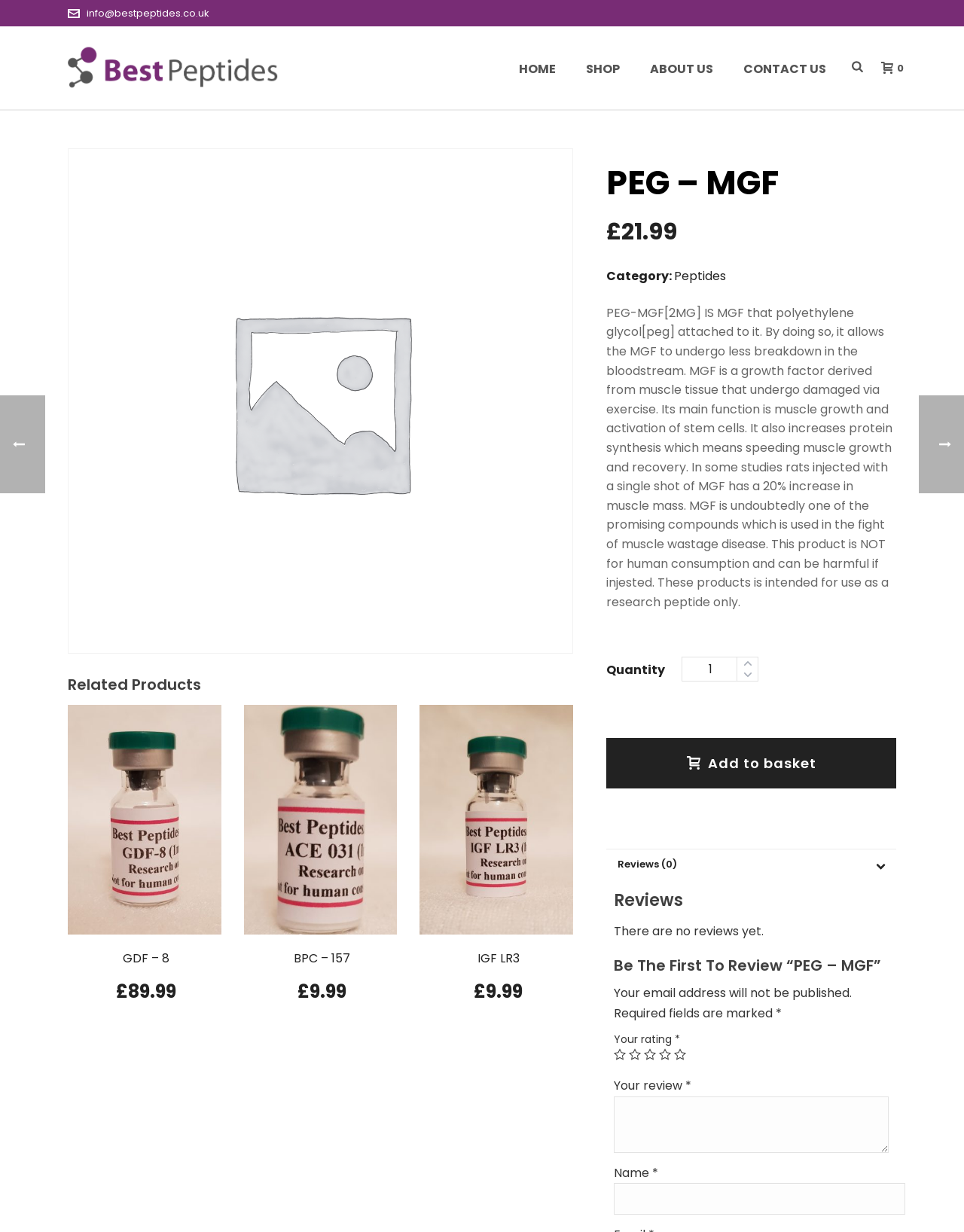What is the category of PEG-MGF?
Based on the image, provide a one-word or brief-phrase response.

Peptides